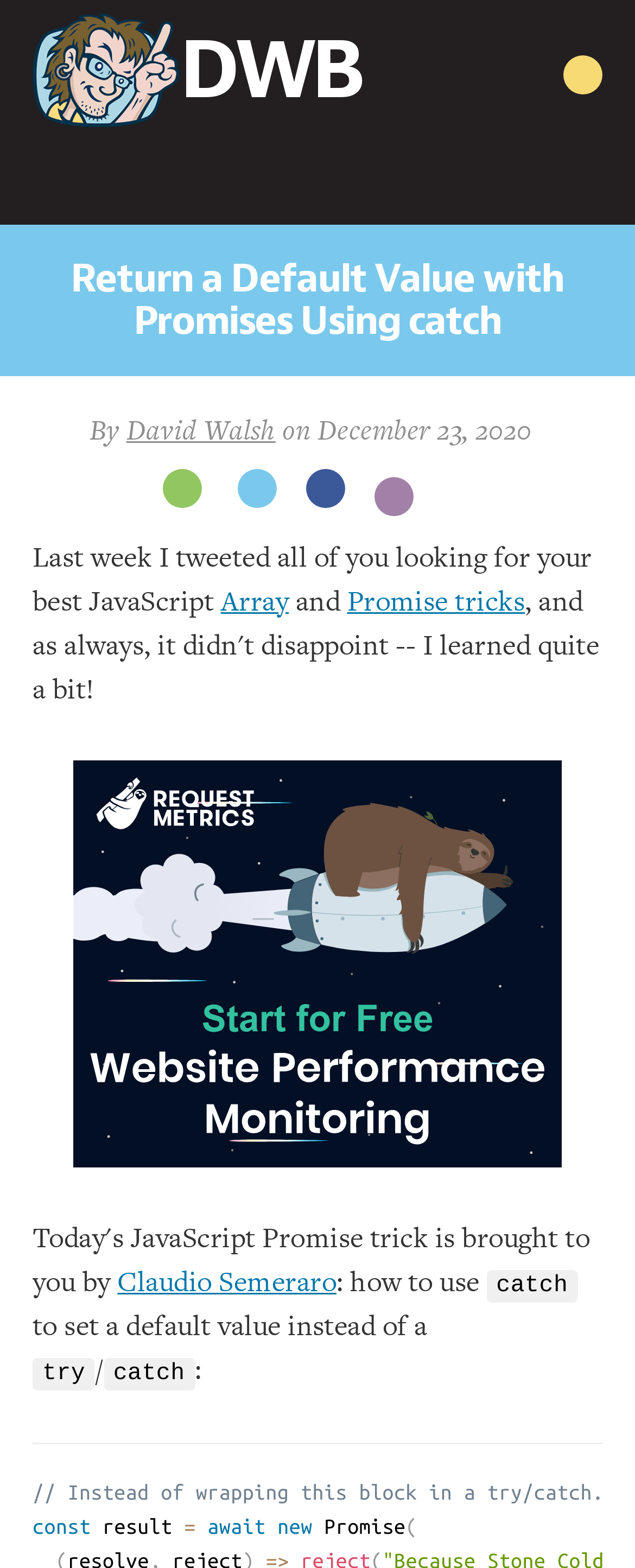Identify the main title of the webpage and generate its text content.

Return a Default Value with Promises Using catch